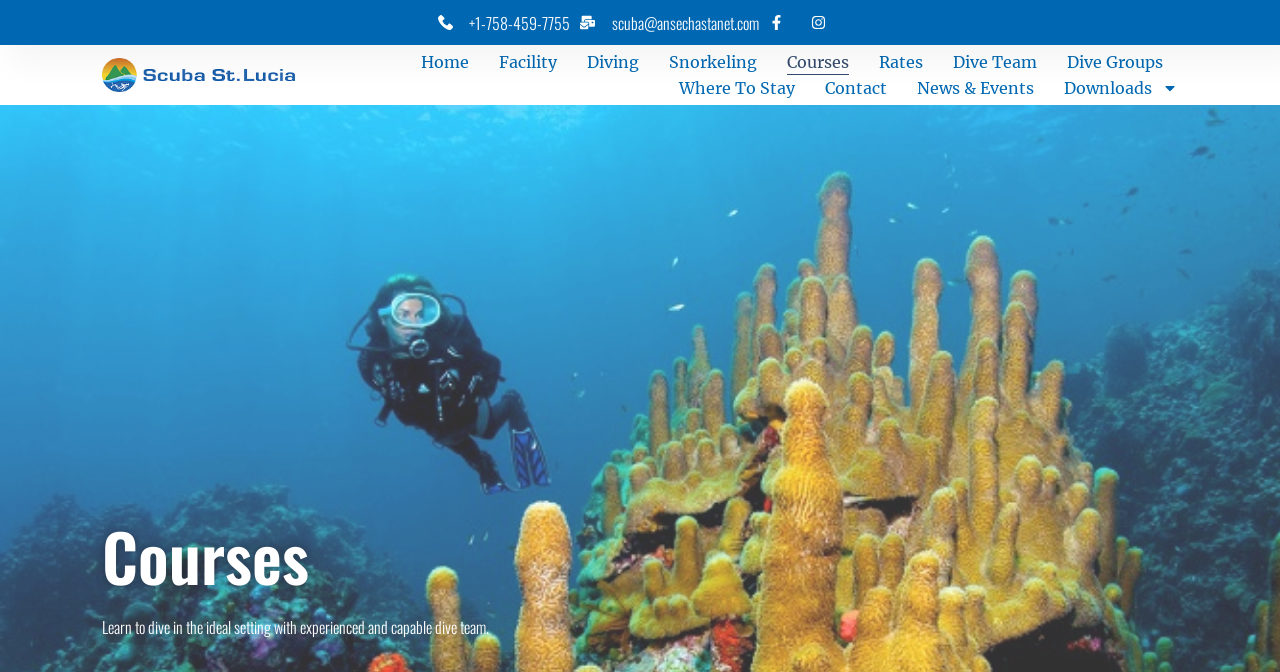What are the different diving options offered by Scuba St Lucia?
Provide a detailed and extensive answer to the question.

I found the different diving options by looking at the link elements in the navigation menu, which include 'Diving', 'Snorkeling', and 'Courses'.